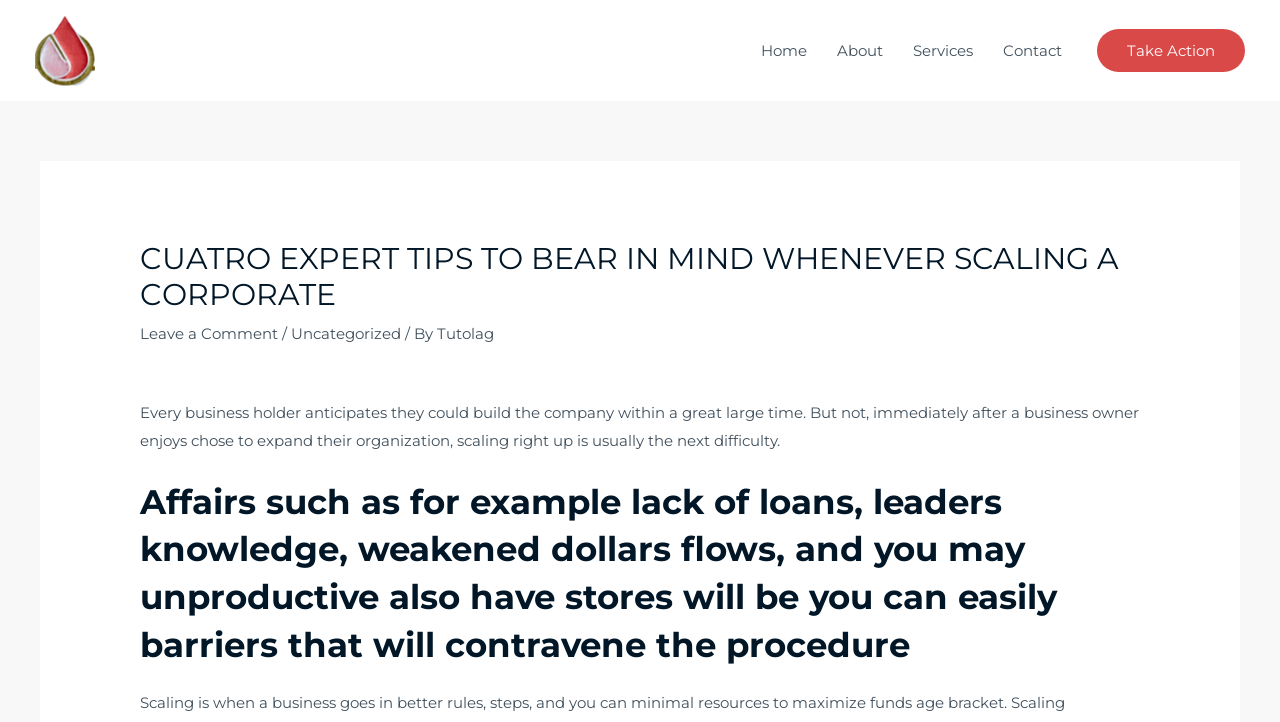Identify the bounding box coordinates for the element you need to click to achieve the following task: "Navigate to the Home page". Provide the bounding box coordinates as four float numbers between 0 and 1, in the form [left, top, right, bottom].

[0.583, 0.022, 0.642, 0.119]